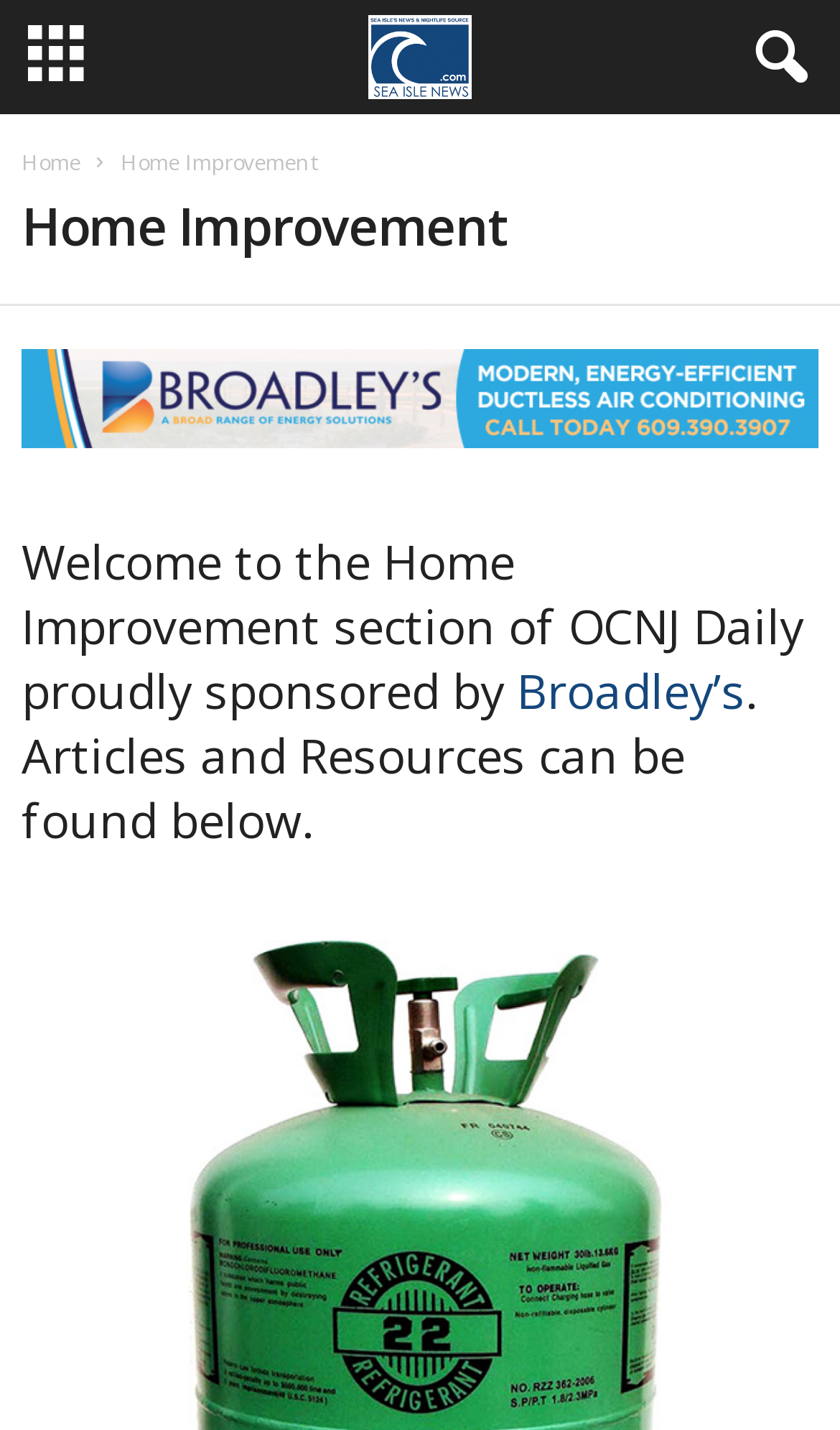Who sponsors the Home Improvement section?
Kindly offer a detailed explanation using the data available in the image.

The sponsor of the Home Improvement section is mentioned in the heading element 'Welcome to the Home Improvement section of OCNJ Daily proudly sponsored by Broadley’s.' which is located below the link 'Home Improvement'.